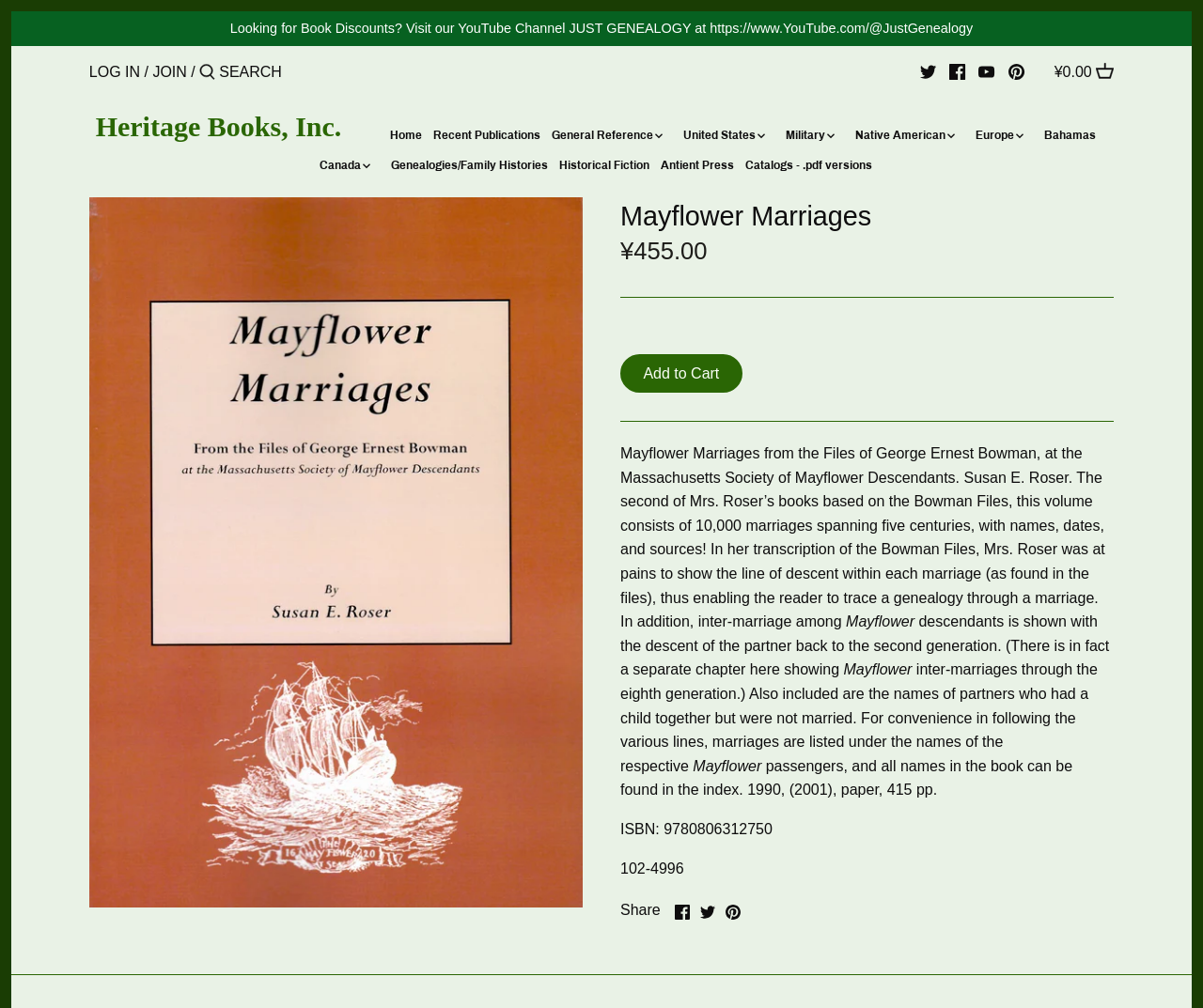Find the bounding box coordinates for the area that must be clicked to perform this action: "log in".

[0.074, 0.063, 0.116, 0.079]